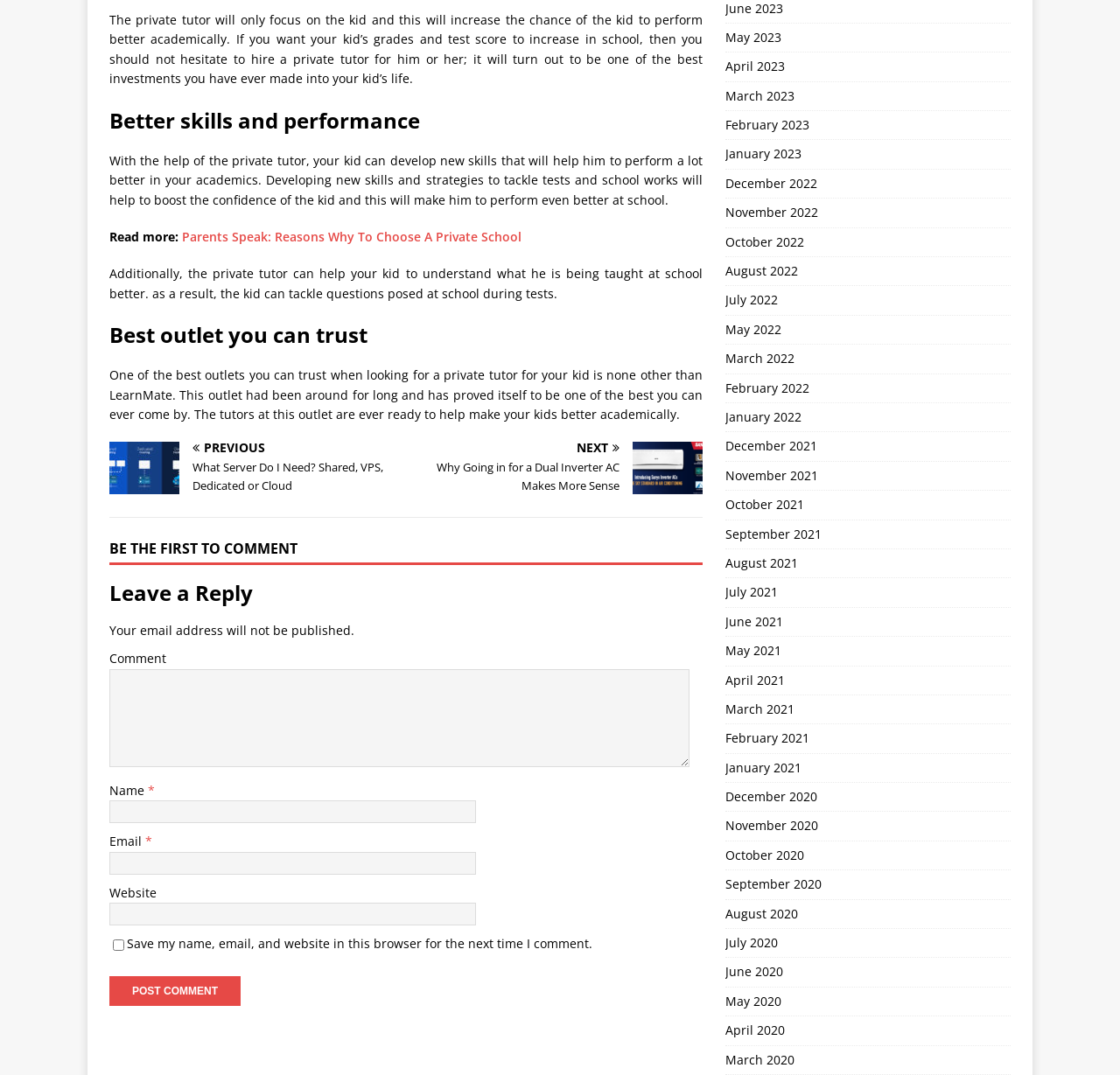Determine the bounding box coordinates of the section to be clicked to follow the instruction: "View history". The coordinates should be given as four float numbers between 0 and 1, formatted as [left, top, right, bottom].

None